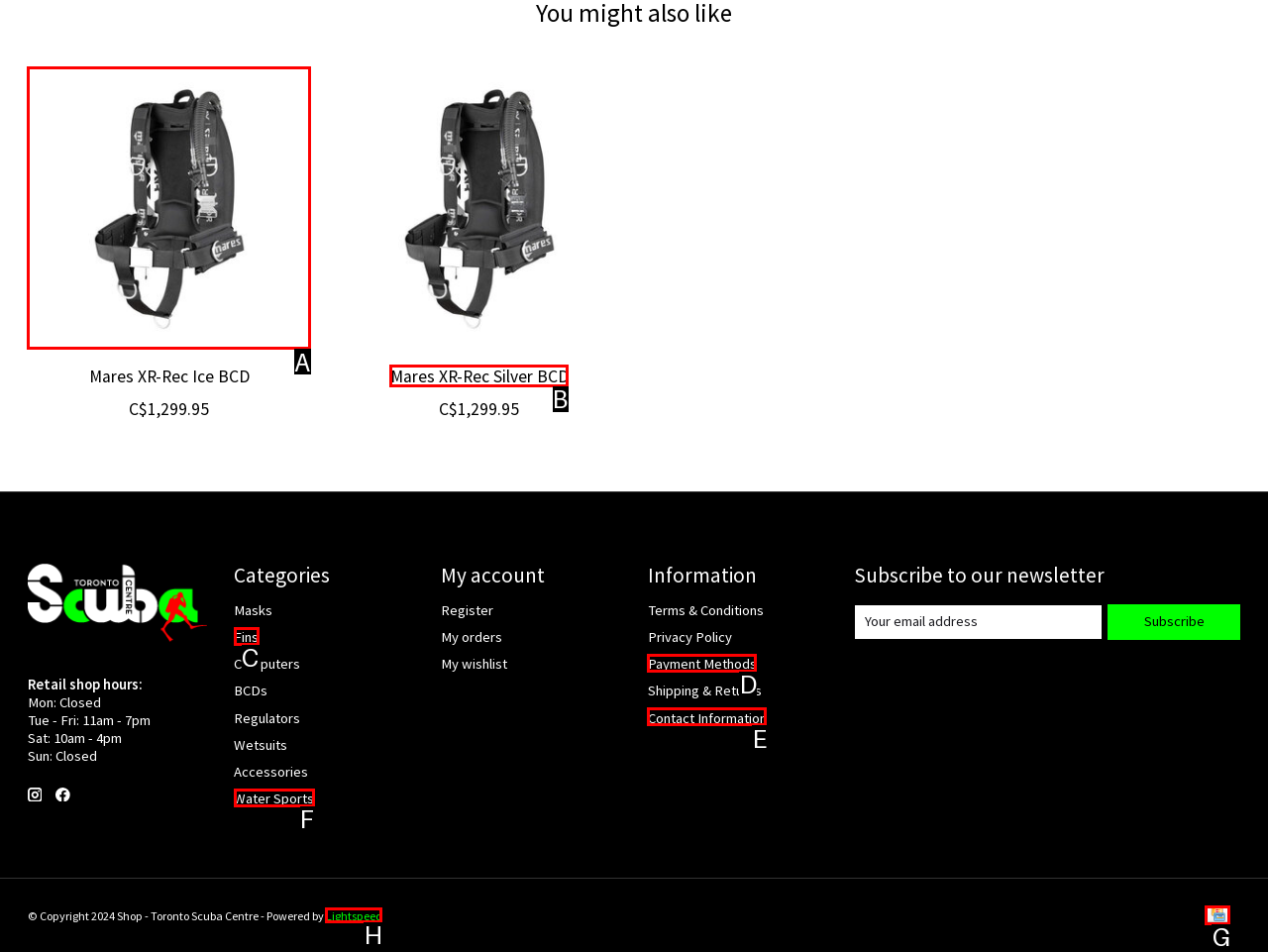Based on the given description: aria-label="Mares Mares XR-Rec Ice BCD", determine which HTML element is the best match. Respond with the letter of the chosen option.

A